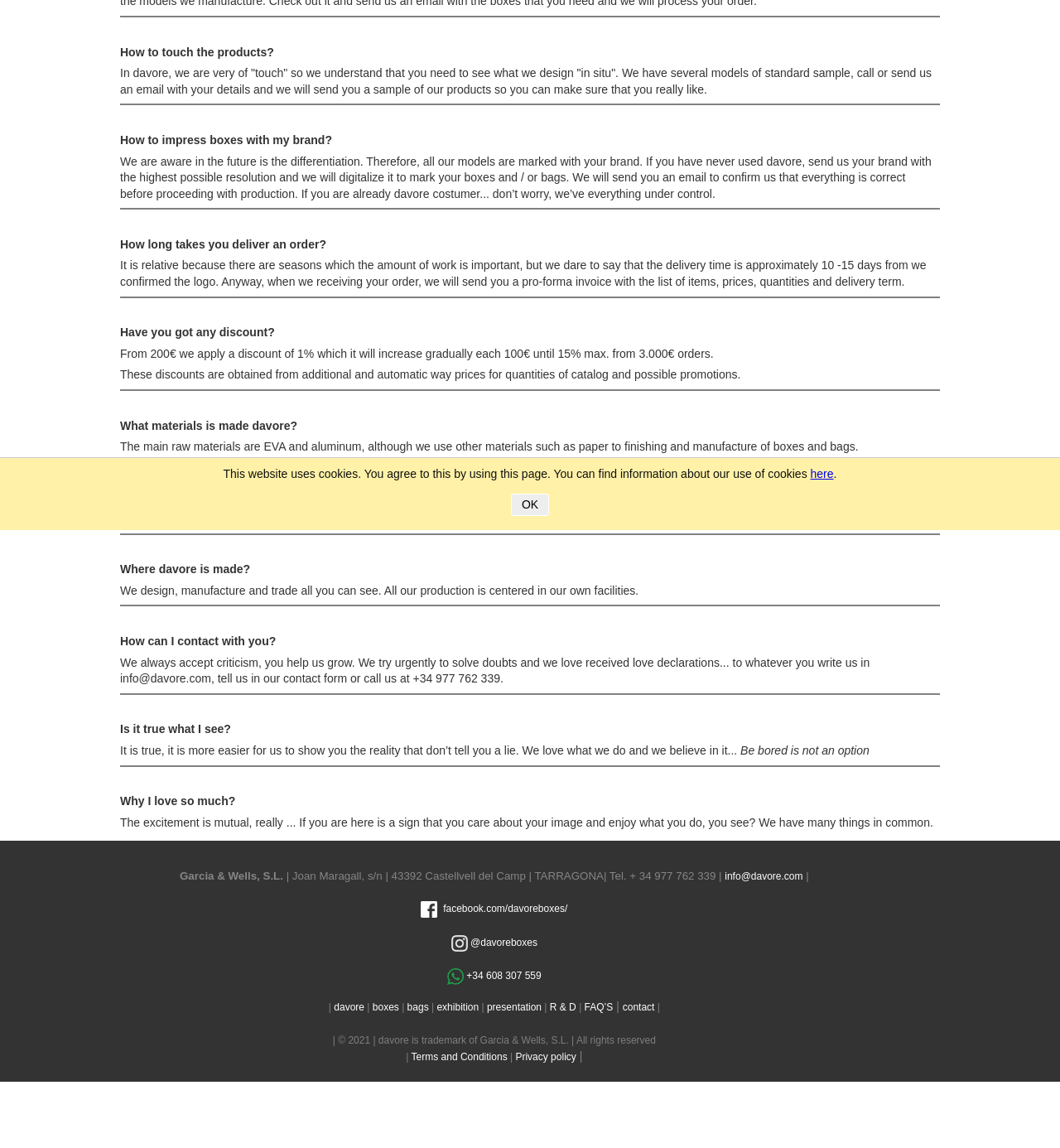Given the following UI element description: "@davoreboxes", find the bounding box coordinates in the webpage screenshot.

[0.444, 0.816, 0.507, 0.826]